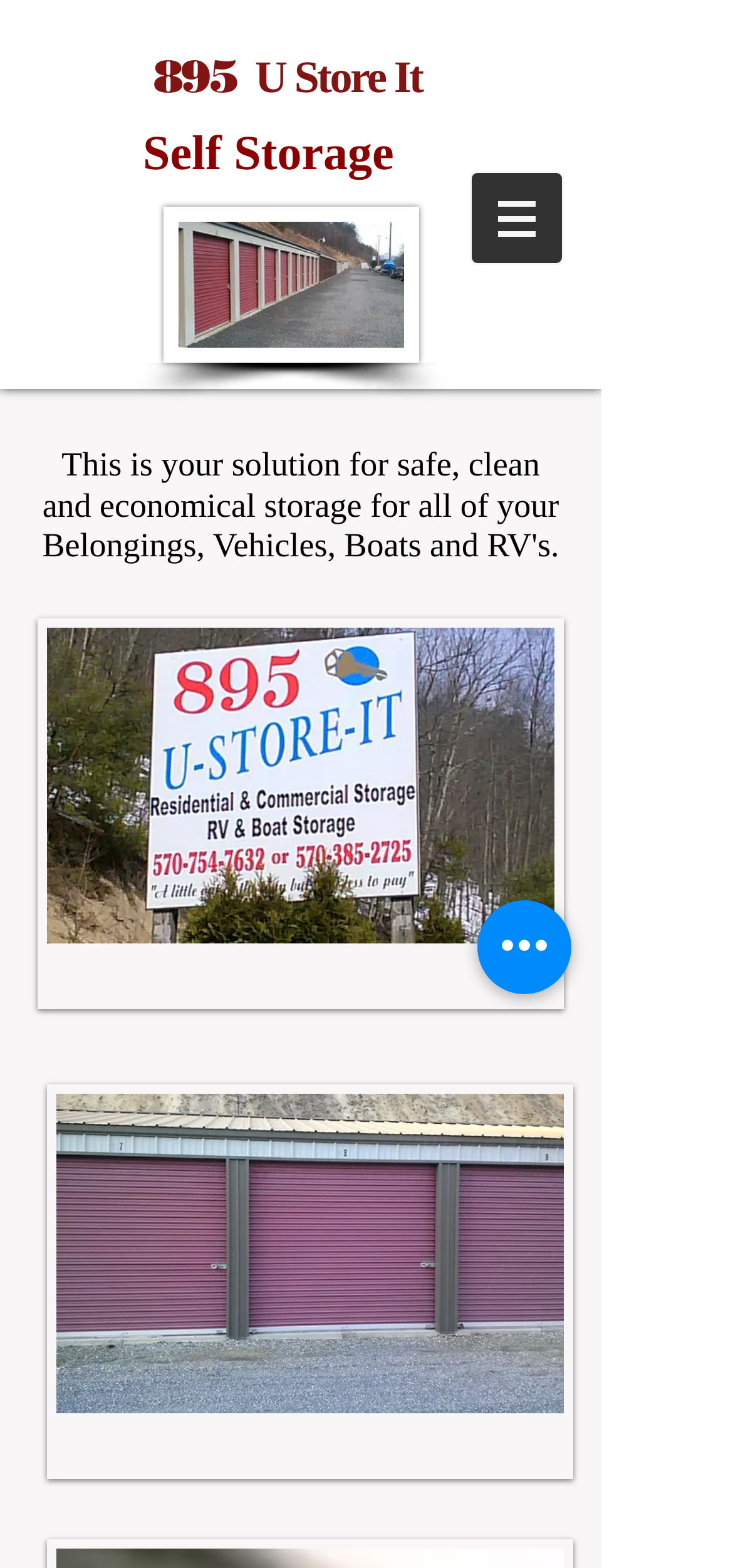Please provide a comprehensive response to the question below by analyzing the image: 
What is the purpose of the 'Quick actions' button?

The 'Quick actions' button is present on the webpage, but its purpose is not explicitly mentioned. It might be used to perform some quick actions related to storage, but the exact functionality is not clear.